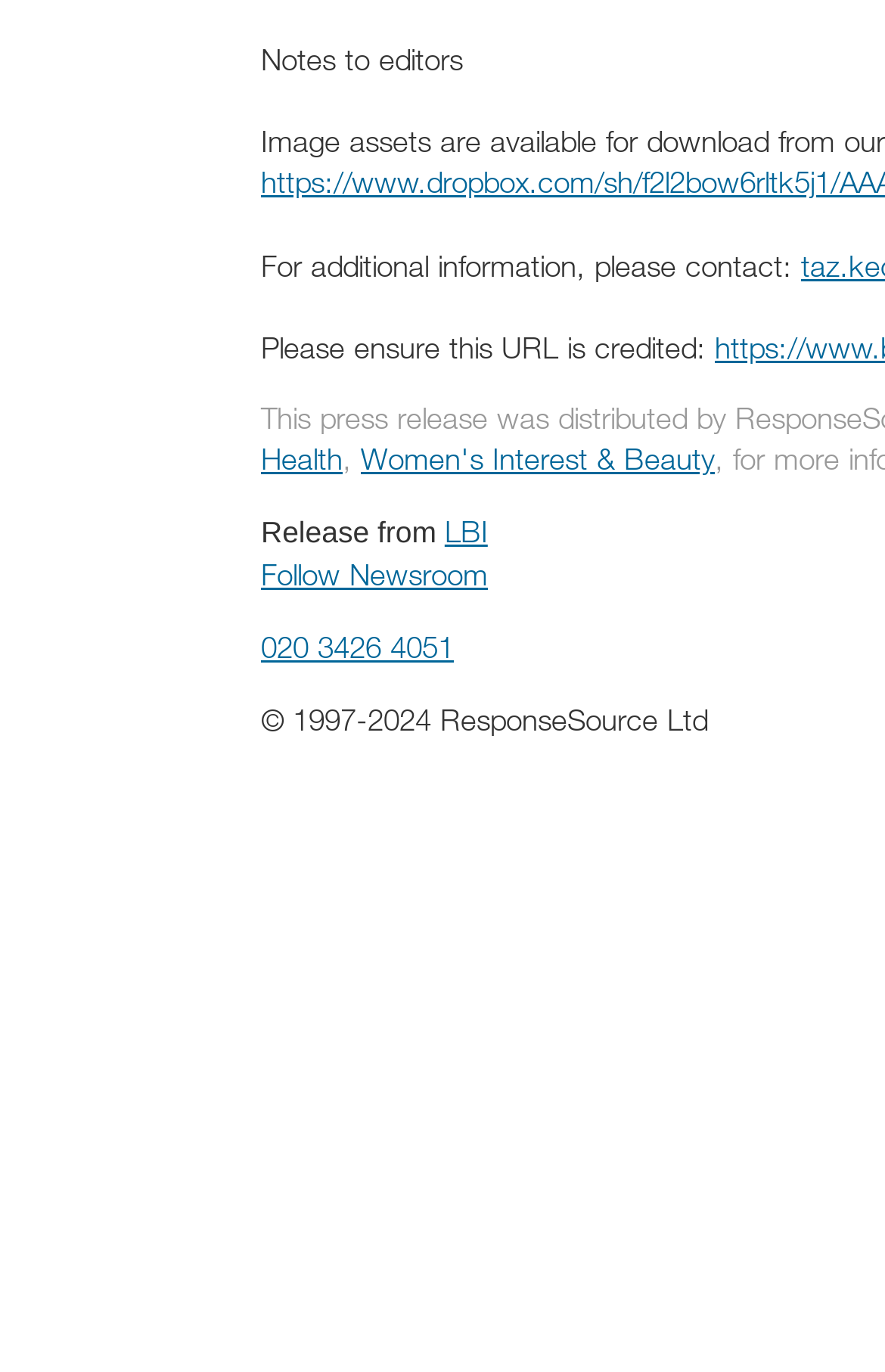Respond to the question below with a concise word or phrase:
What is the URL credited to?

This URL